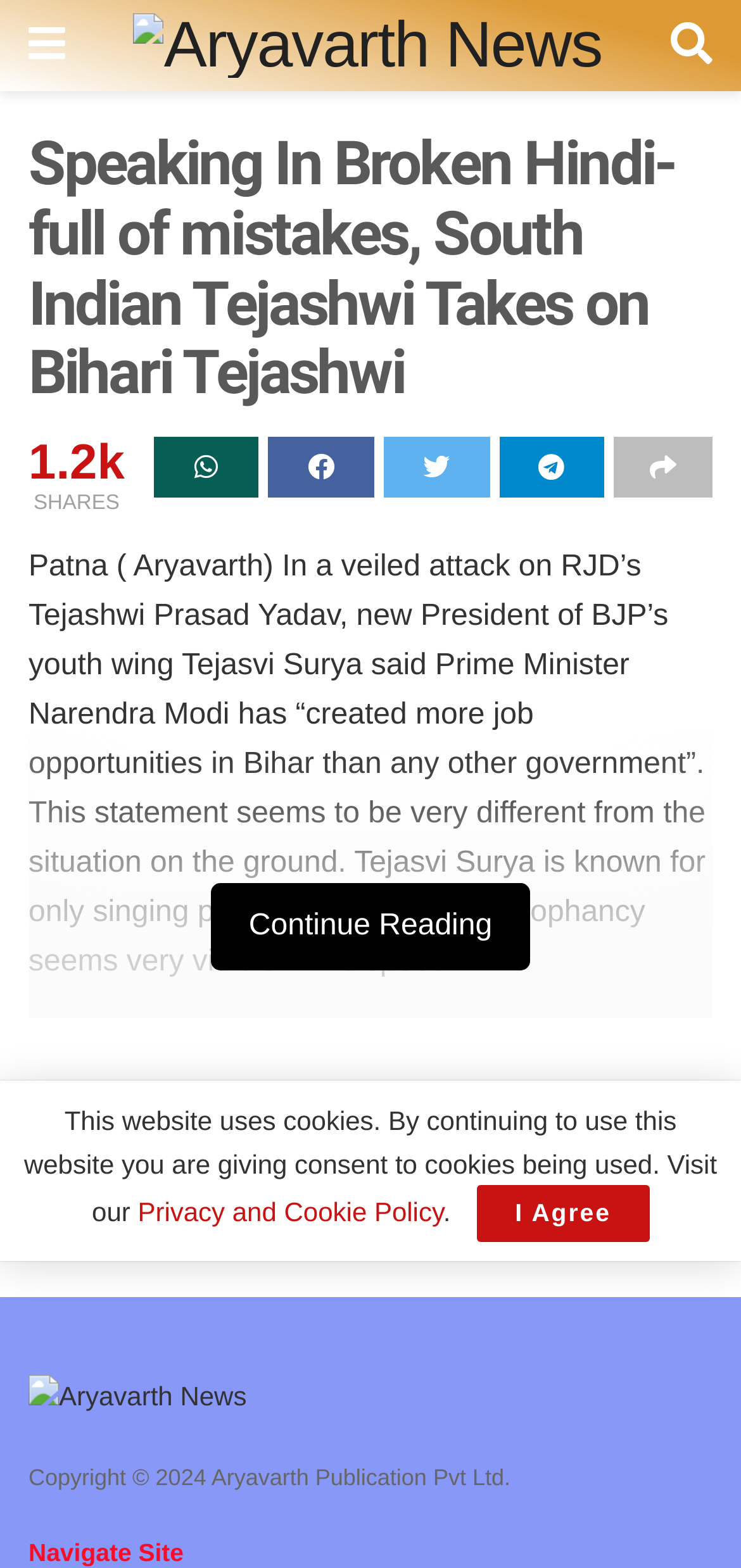Locate the bounding box coordinates of the clickable part needed for the task: "Read the article".

[0.038, 0.351, 0.952, 0.624]